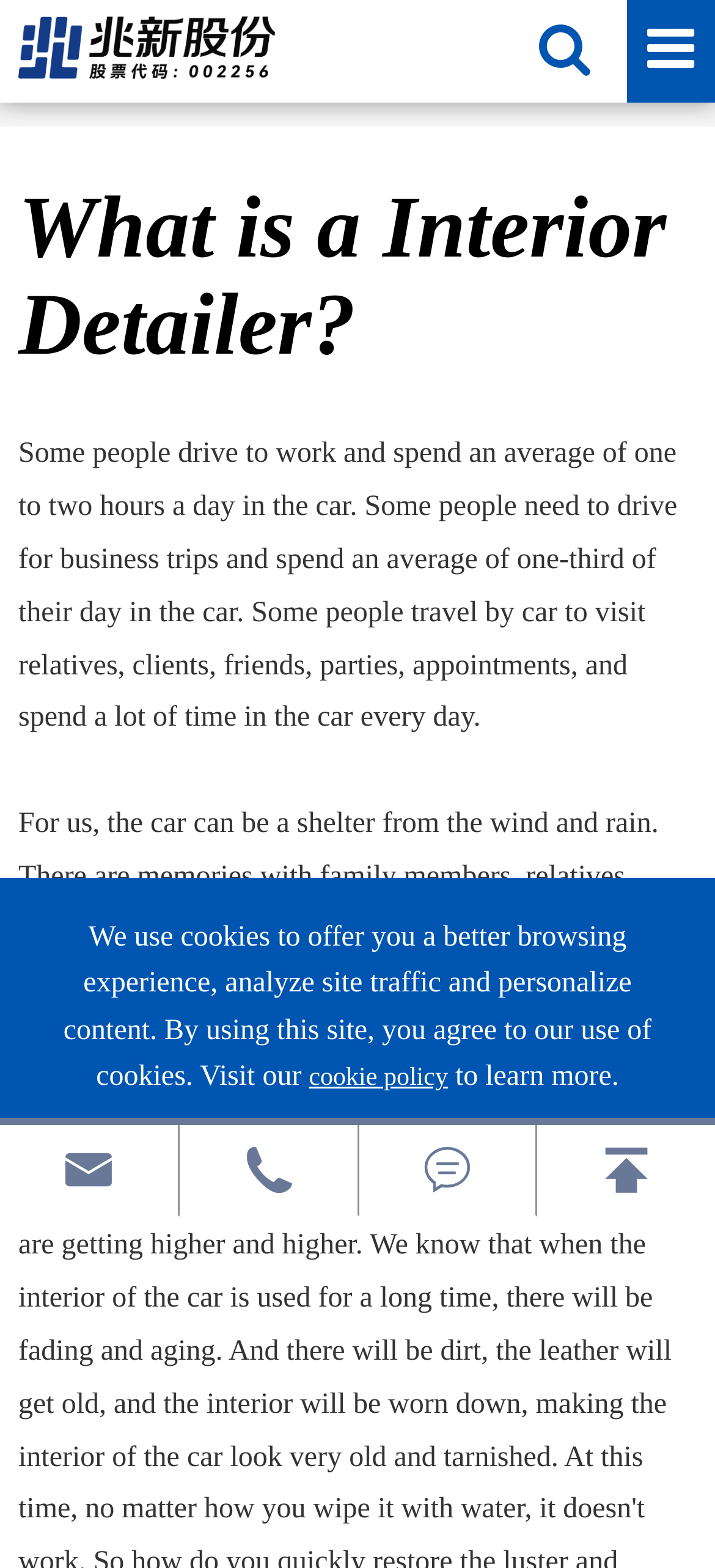Respond to the question with just a single word or phrase: 
What is the phone number provided?

+86-755-86922818